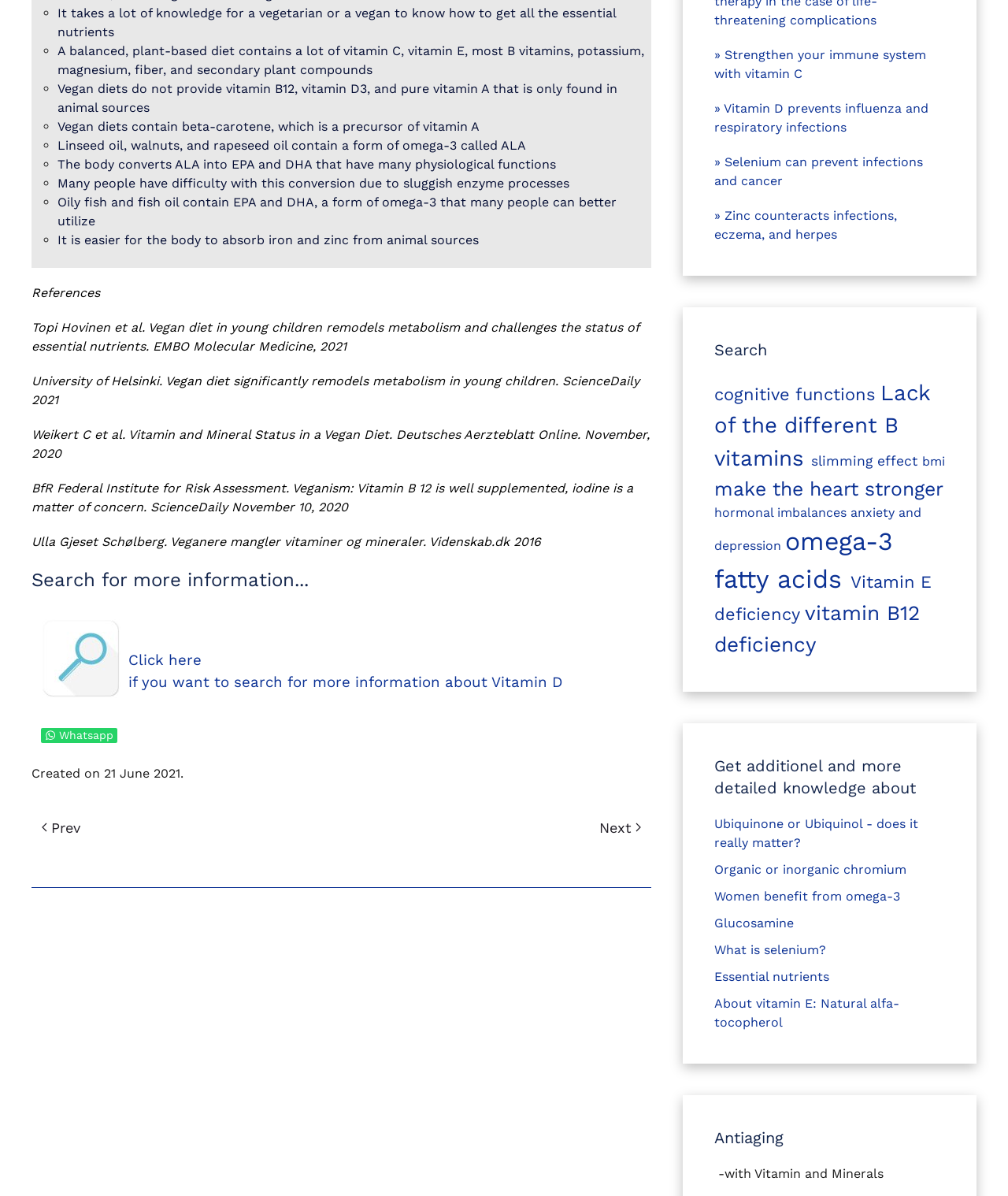Refer to the image and offer a detailed explanation in response to the question: When was the webpage created?

The webpage displays the creation date as 'Created on 21 June 2021', indicating when the webpage was last updated or created.